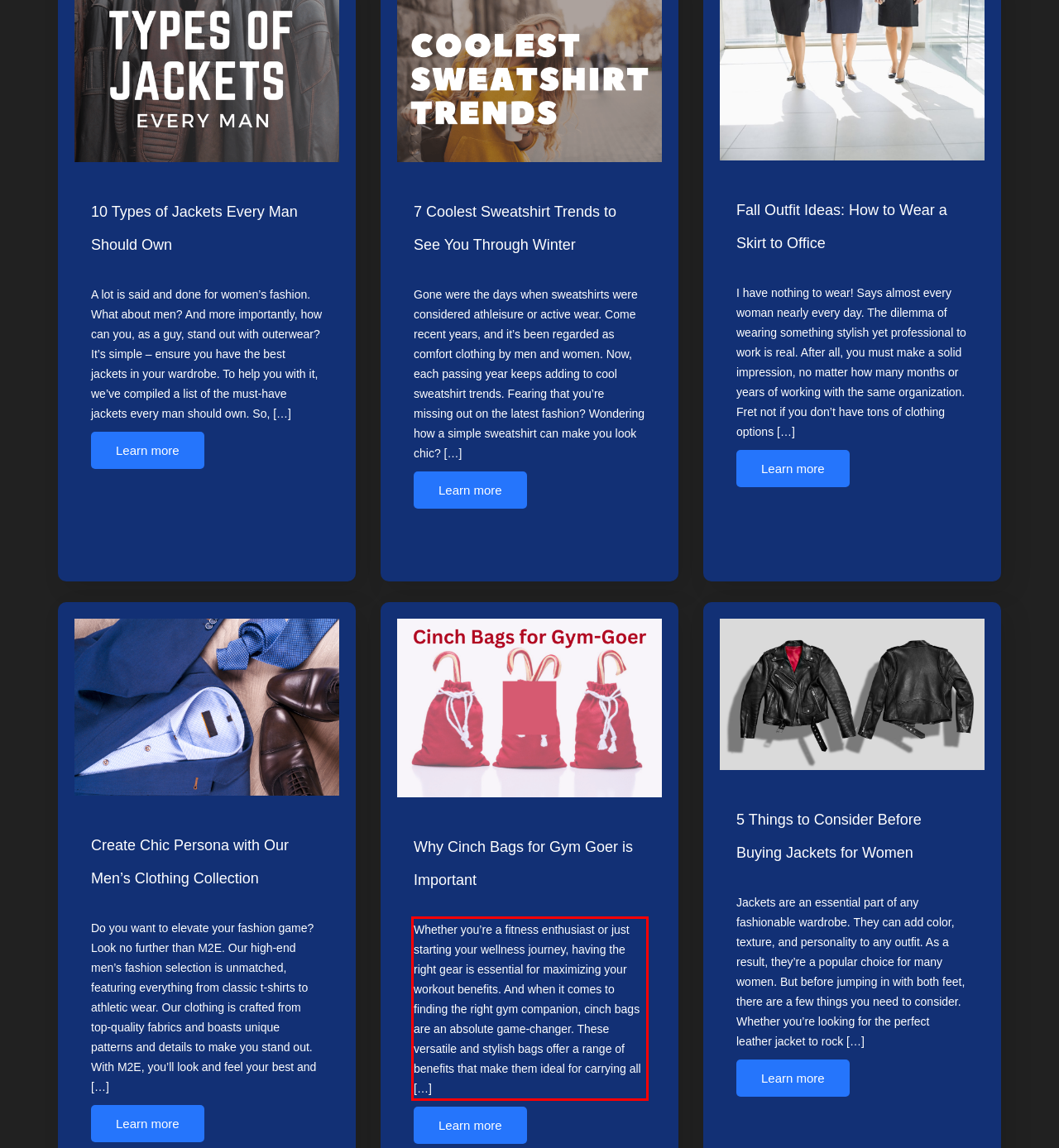Please look at the screenshot provided and find the red bounding box. Extract the text content contained within this bounding box.

Whether you’re a fitness enthusiast or just starting your wellness journey, having the right gear is essential for maximizing your workout benefits. And when it comes to finding the right gym companion, cinch bags are an absolute game-changer. These versatile and stylish bags offer a range of benefits that make them ideal for carrying all […]